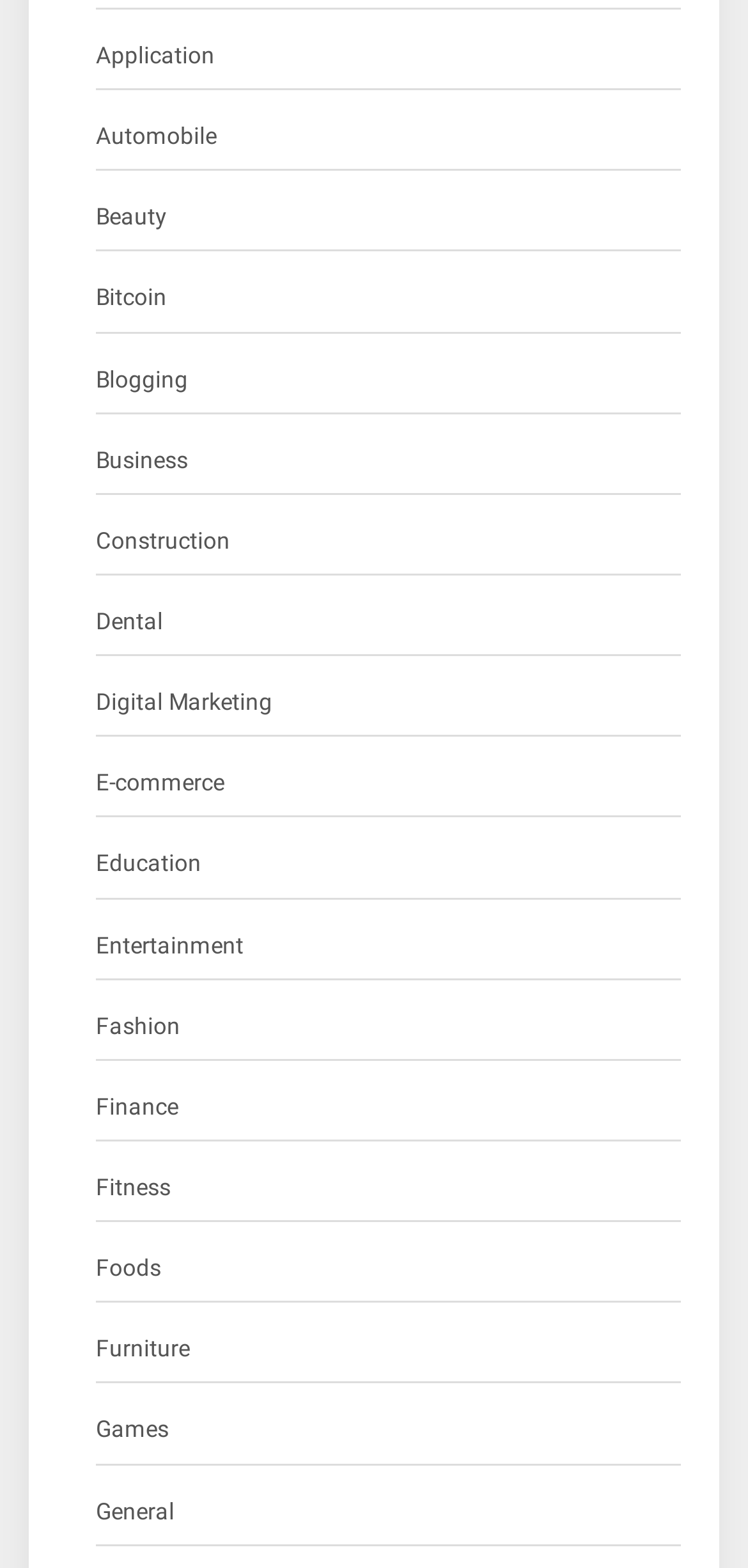Locate the bounding box coordinates of the clickable area to execute the instruction: "Click on Application". Provide the coordinates as four float numbers between 0 and 1, represented as [left, top, right, bottom].

[0.128, 0.023, 0.287, 0.049]